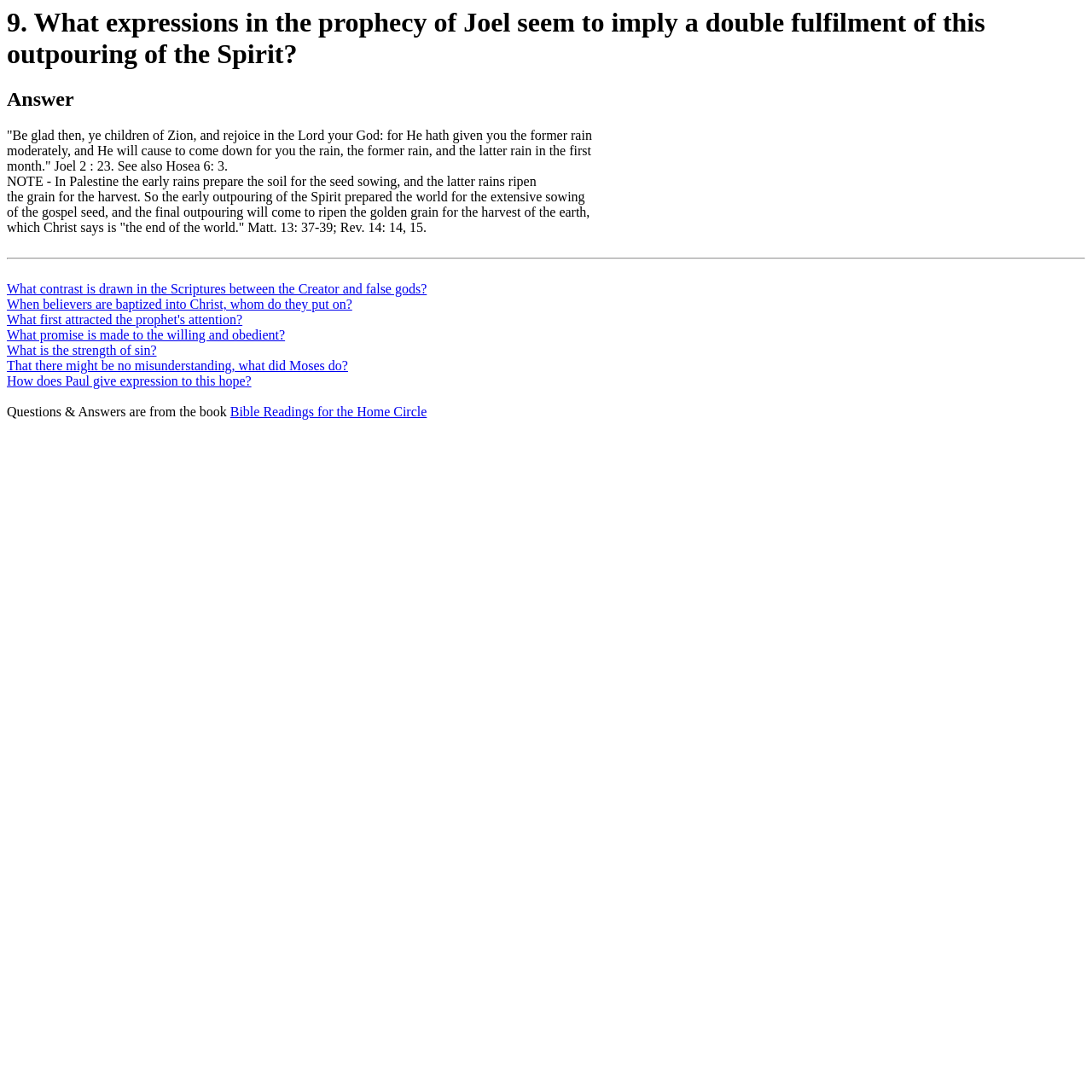Please identify the bounding box coordinates of the element that needs to be clicked to perform the following instruction: "Go to the page about Bible Readings for the Home Circle by clicking on the link.".

[0.211, 0.371, 0.391, 0.384]